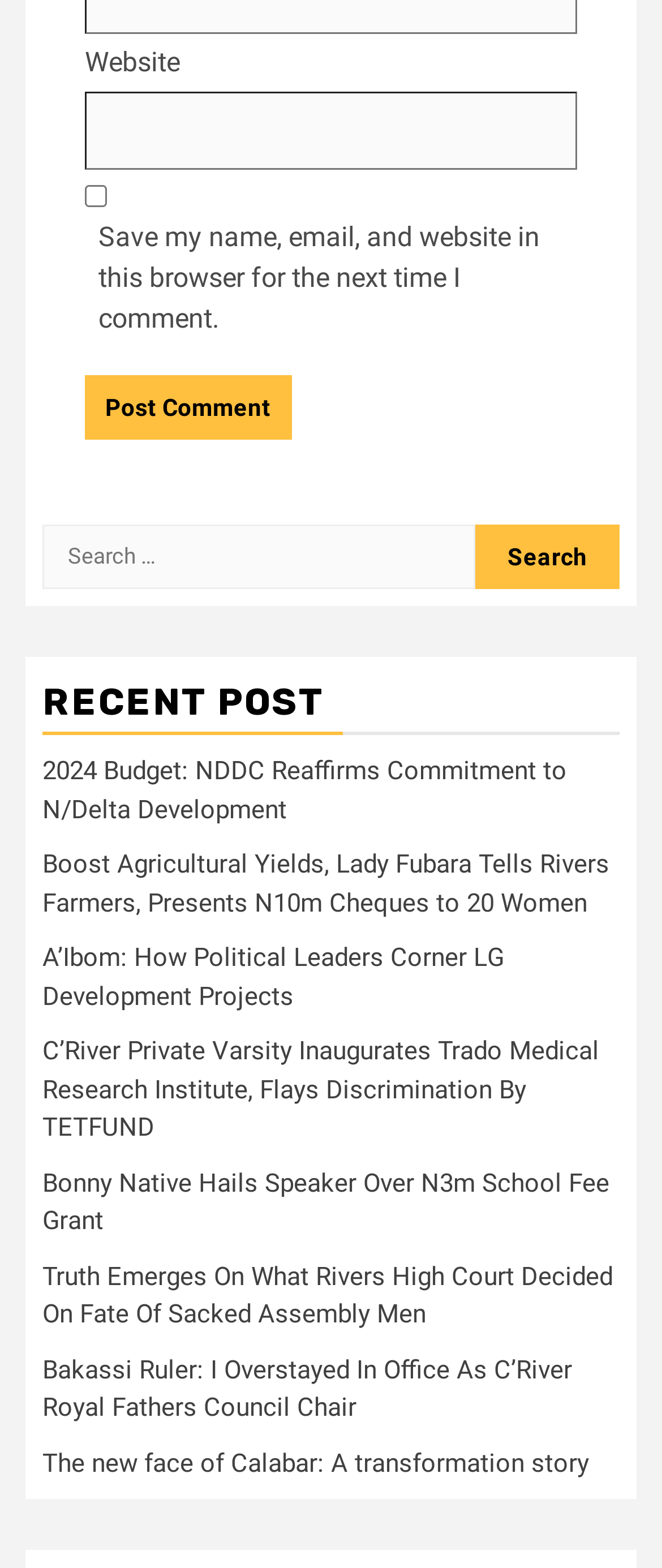Please locate the bounding box coordinates for the element that should be clicked to achieve the following instruction: "Click on the 'Search' button". Ensure the coordinates are given as four float numbers between 0 and 1, i.e., [left, top, right, bottom].

[0.718, 0.334, 0.936, 0.376]